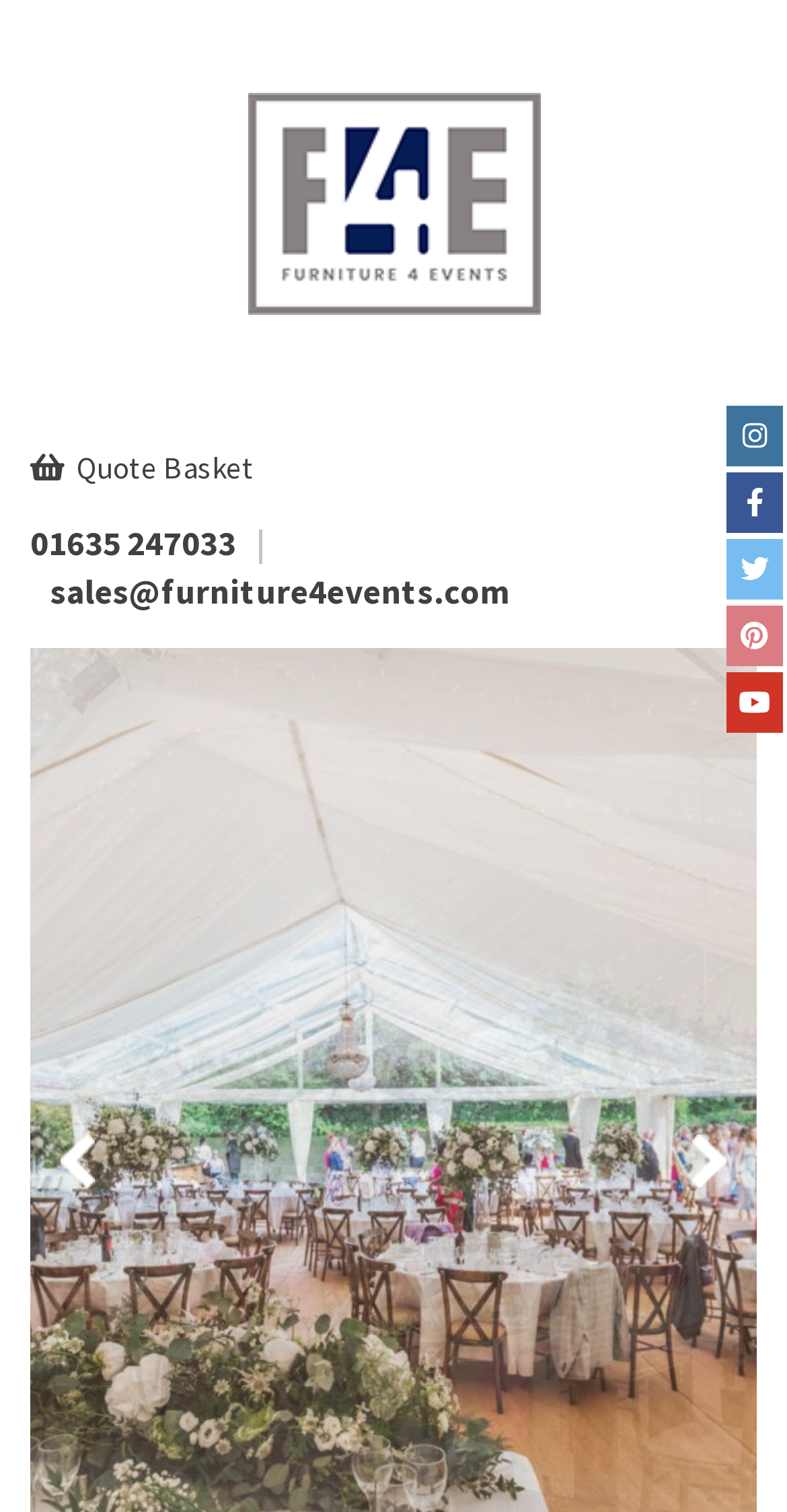Identify and extract the main heading from the webpage.

CROSSBACK CHAIR - DARK WASH